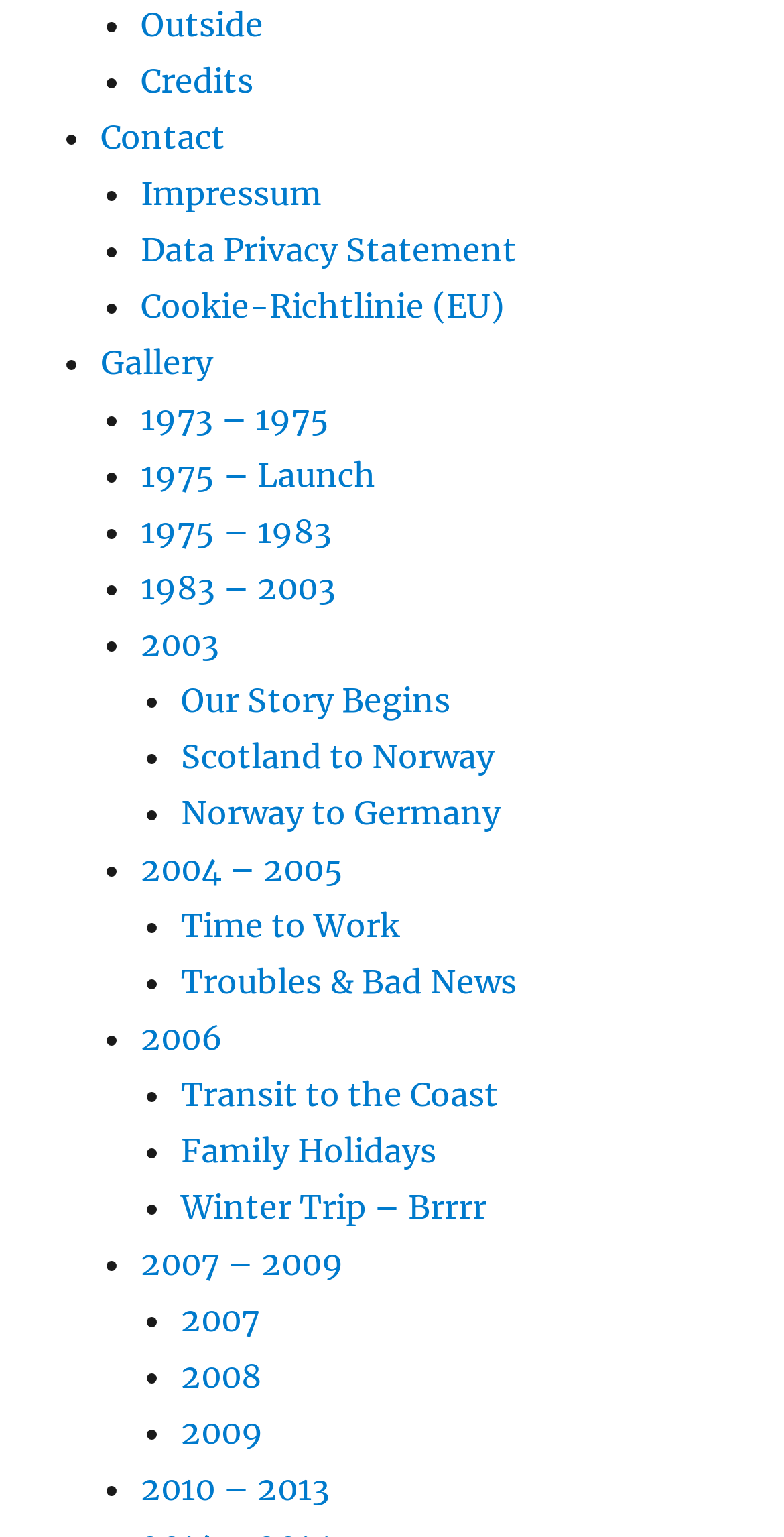What is the last link in the list?
Using the details from the image, give an elaborate explanation to answer the question.

The last link in the list is '2010 – 2013' which is located at the bottom of the webpage with a bounding box of [0.179, 0.955, 0.42, 0.981].